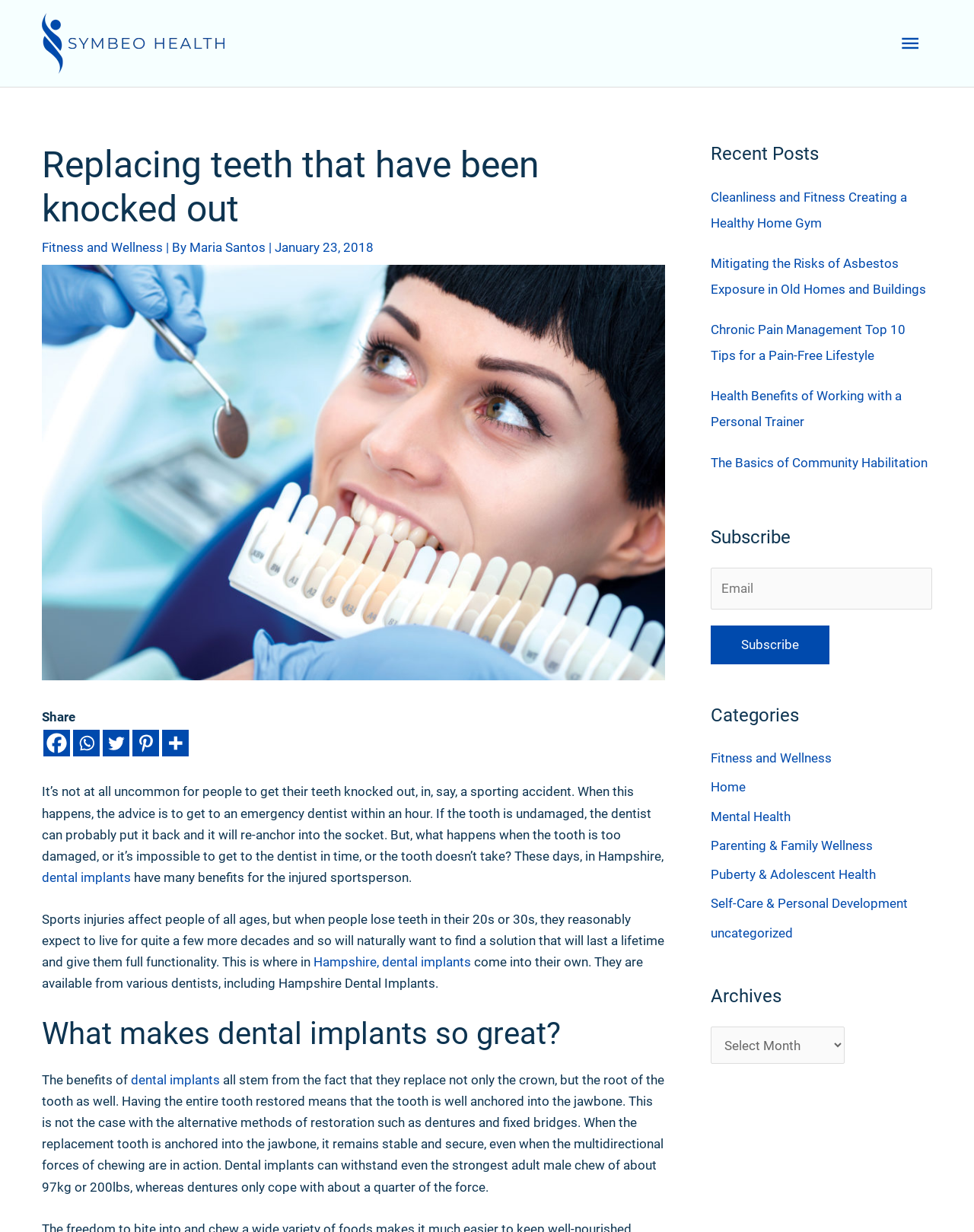Determine the bounding box coordinates of the clickable element necessary to fulfill the instruction: "Open the Main Menu". Provide the coordinates as four float numbers within the 0 to 1 range, i.e., [left, top, right, bottom].

[0.912, 0.016, 0.957, 0.054]